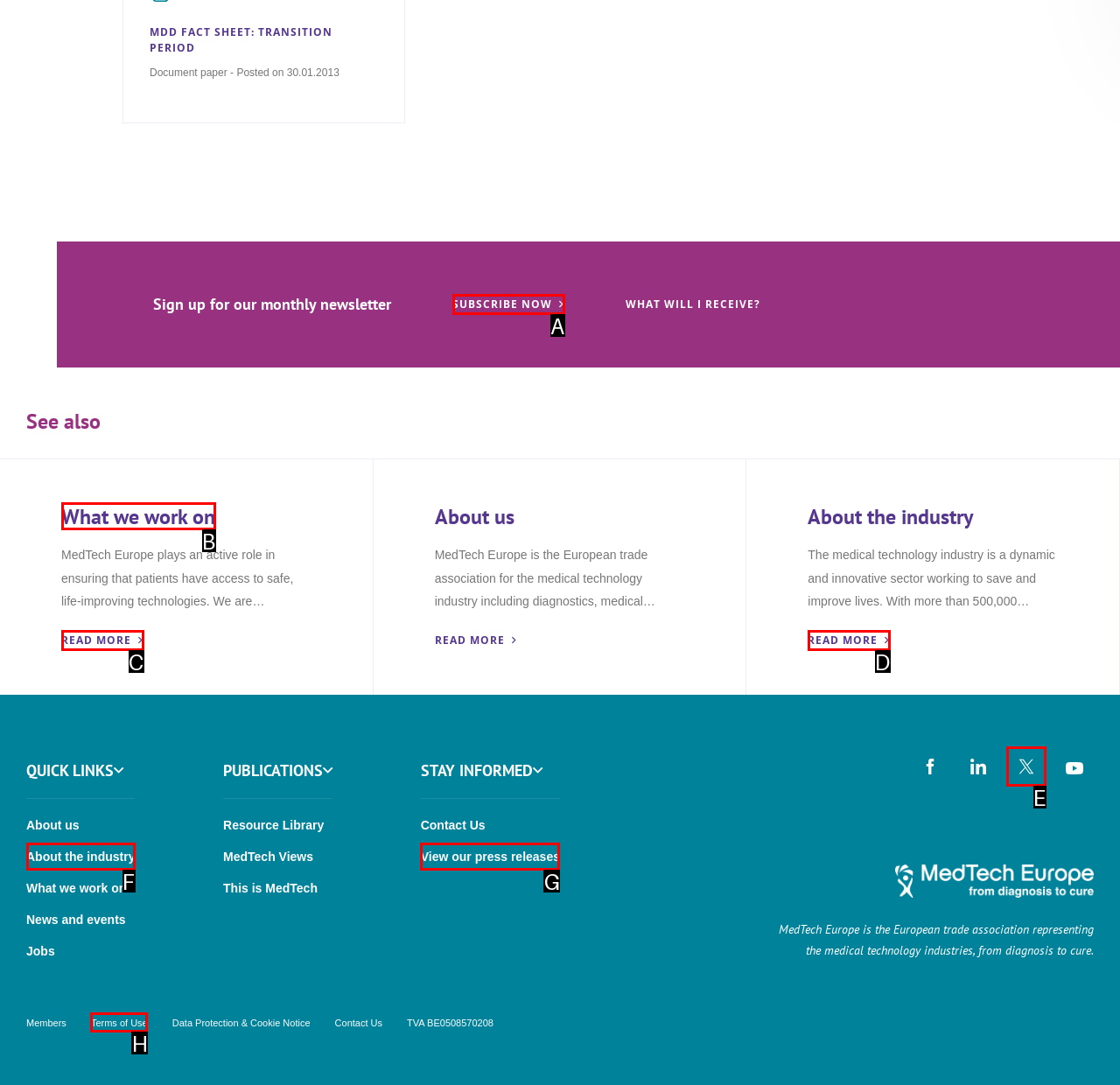Using the description: Terms of Use
Identify the letter of the corresponding UI element from the choices available.

H